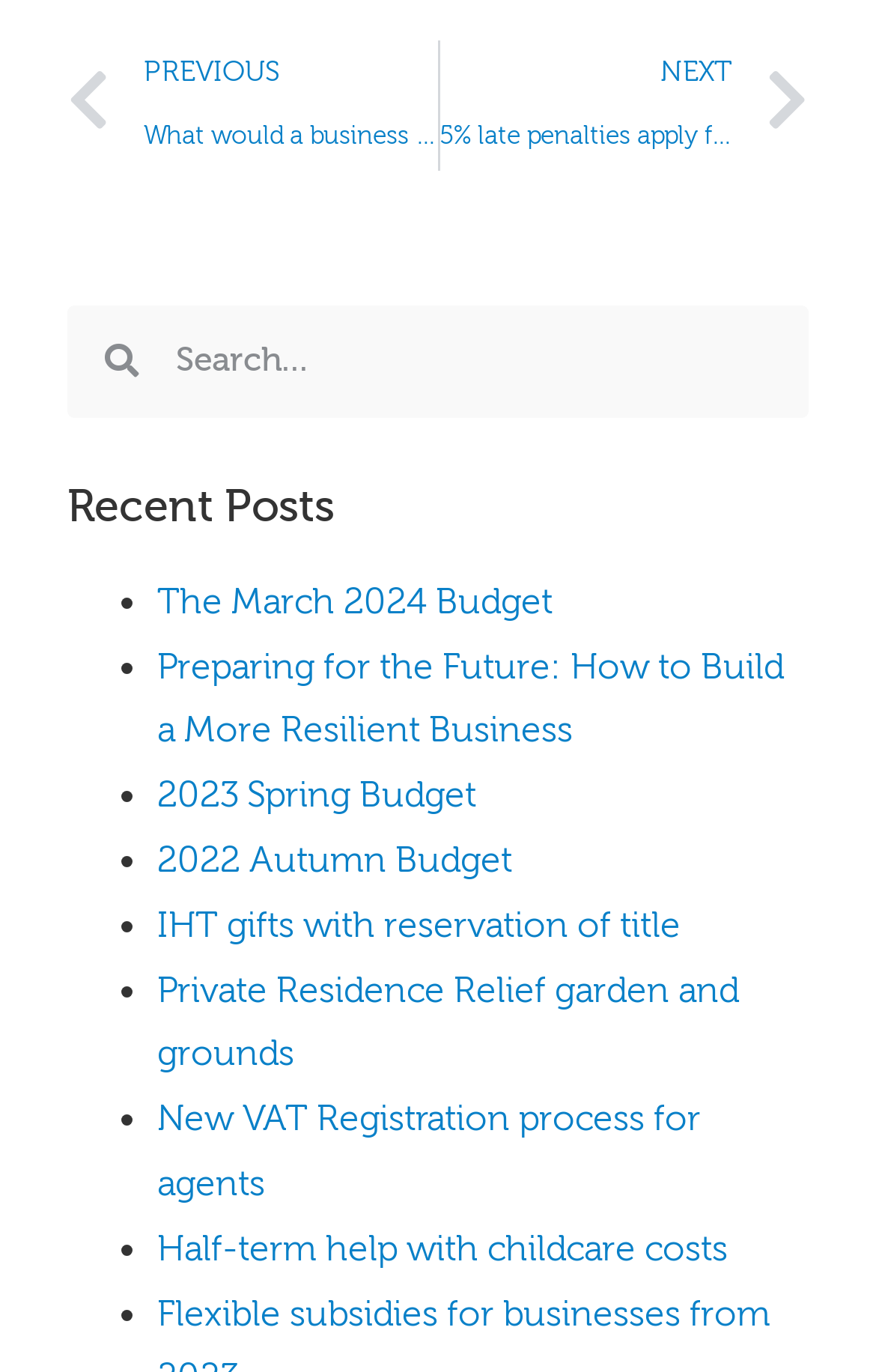Please give a succinct answer using a single word or phrase:
How many list markers are there in the recent posts section?

10